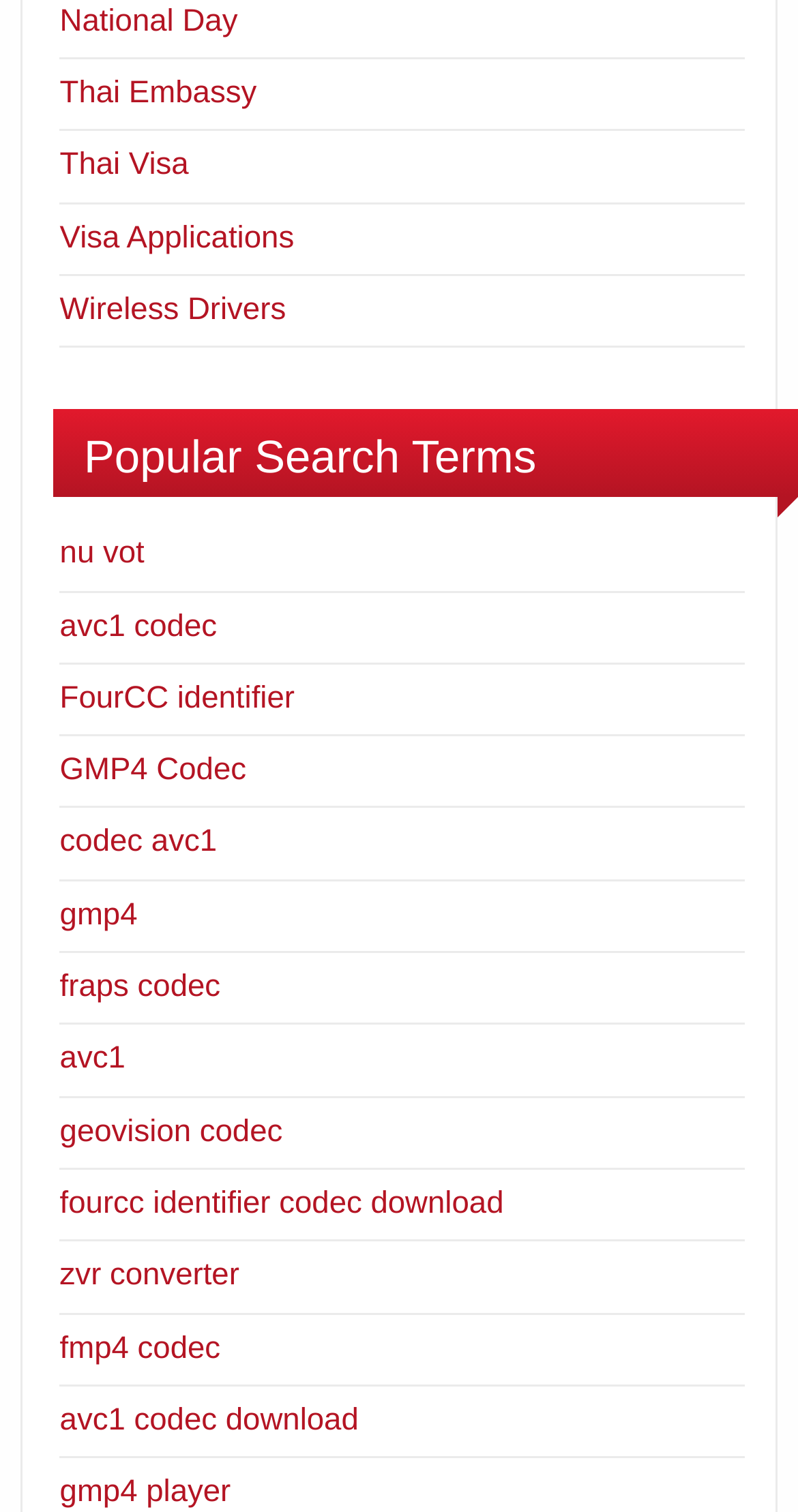Identify the bounding box coordinates for the element you need to click to achieve the following task: "Check FourCC identifier". Provide the bounding box coordinates as four float numbers between 0 and 1, in the form [left, top, right, bottom].

[0.075, 0.45, 0.369, 0.473]